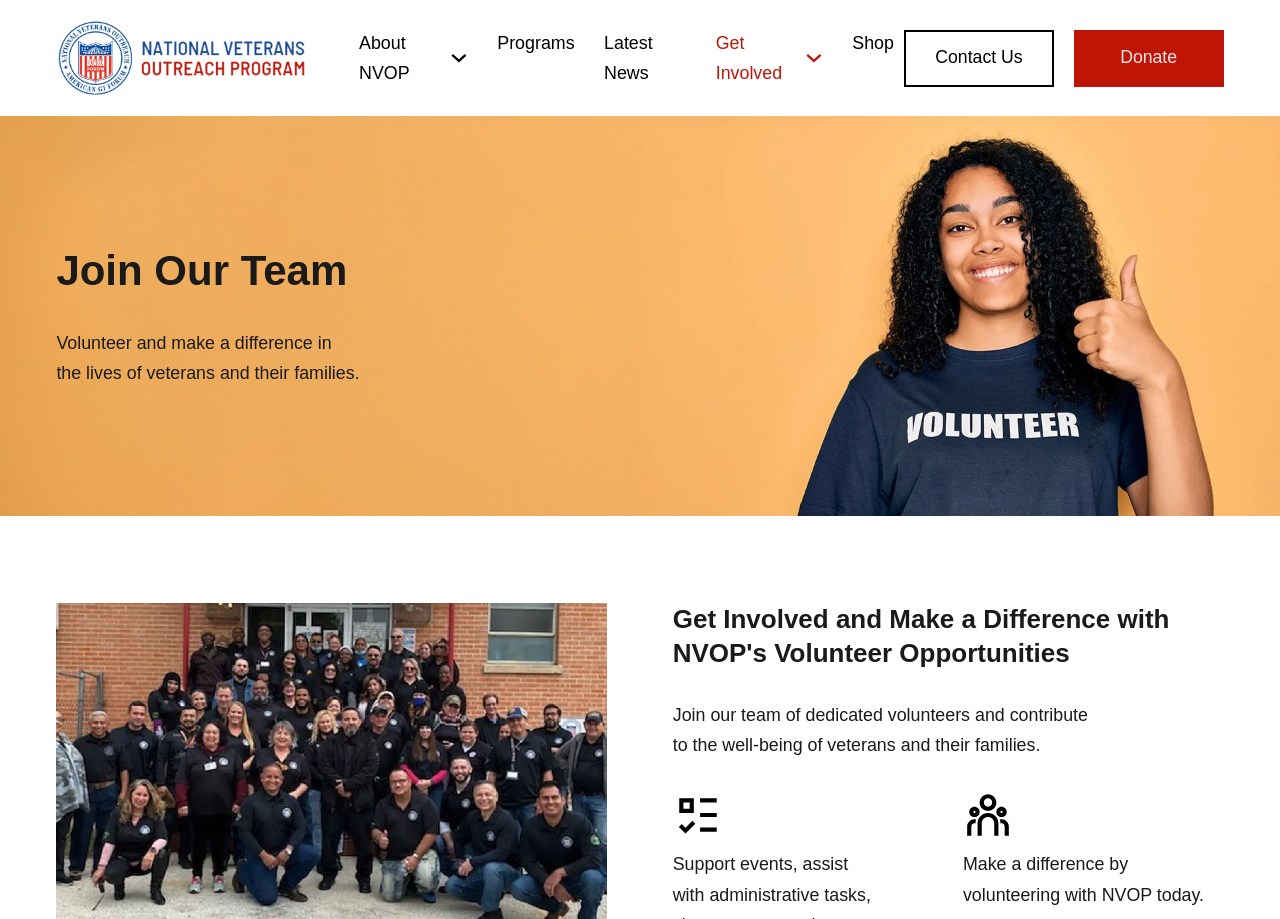By analyzing the image, answer the following question with a detailed response: What is the main purpose of NVOP?

Based on the webpage content, especially the heading 'Join Our Team' and the static text 'Volunteer and make a difference in the lives of veterans and their families.', it can be inferred that the main purpose of NVOP is to provide volunteer opportunities.